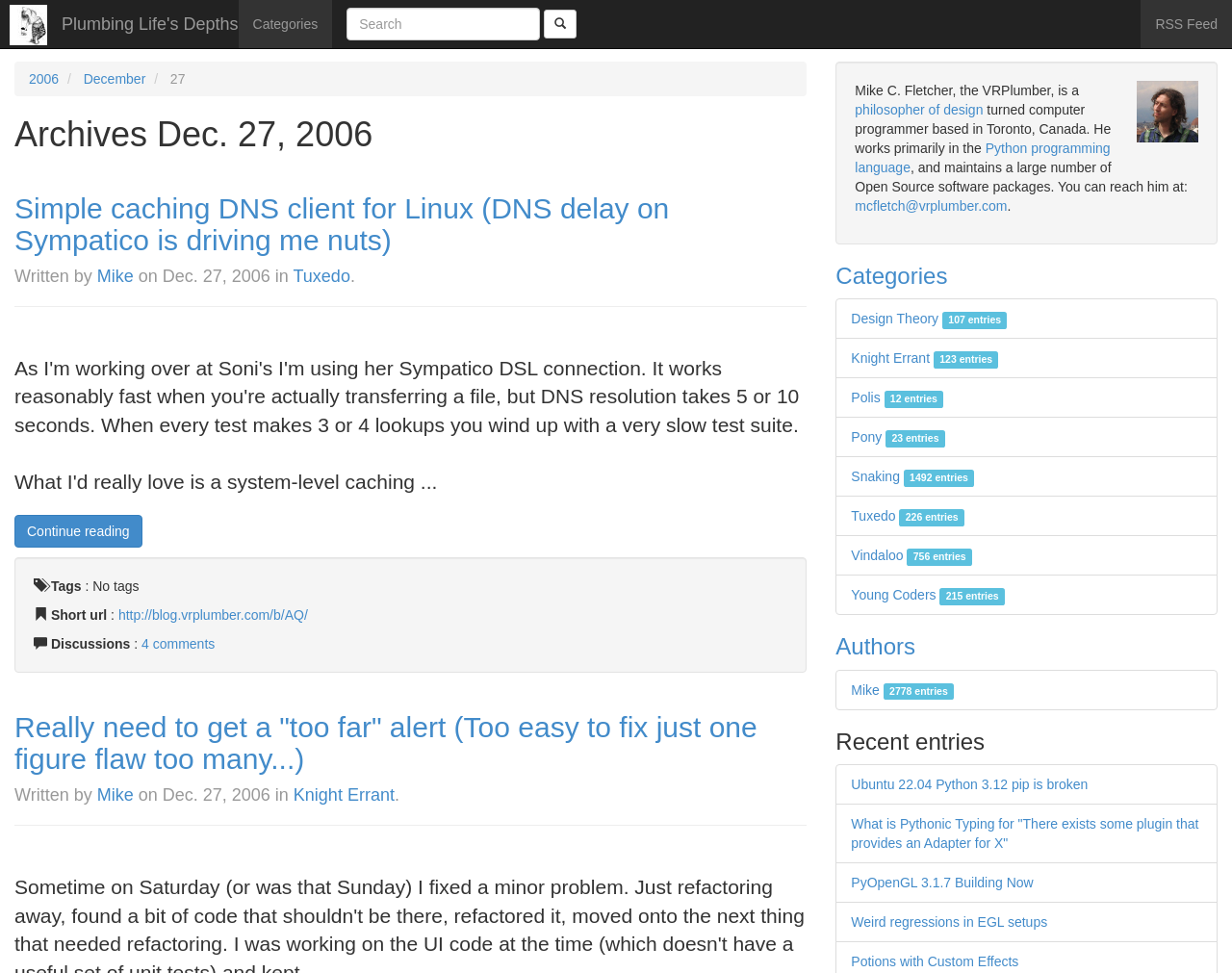Find the bounding box coordinates of the element I should click to carry out the following instruction: "Go to Categories page".

[0.193, 0.0, 0.27, 0.049]